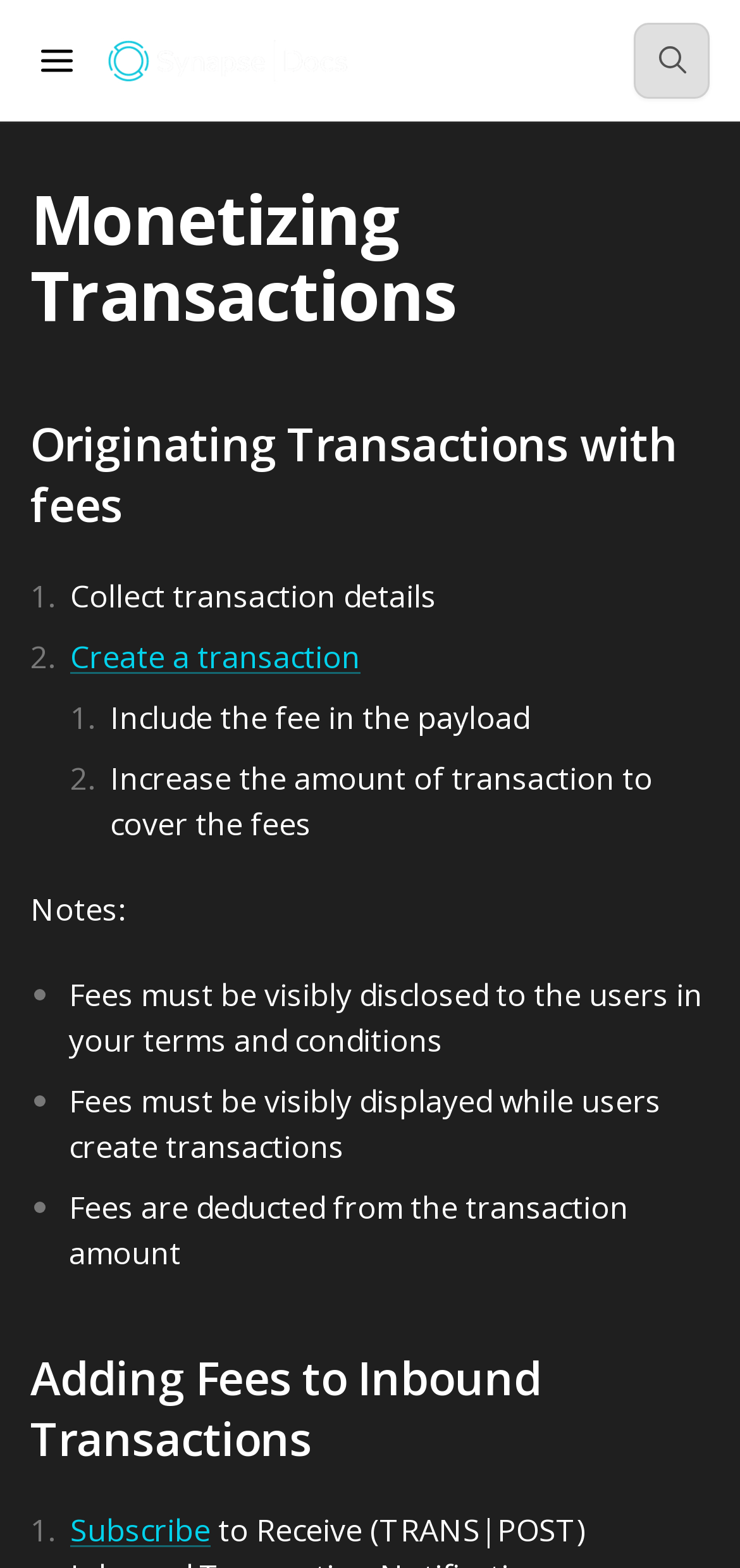Look at the image and give a detailed response to the following question: What is the purpose of the 'Subscribe' link?

The 'Subscribe' link is located at the bottom of the webpage, and its purpose is likely to allow users to subscribe to a service or receive updates related to monetizing transactions. The surrounding text discusses adding fees to inbound transactions, which may be relevant to the subscription.